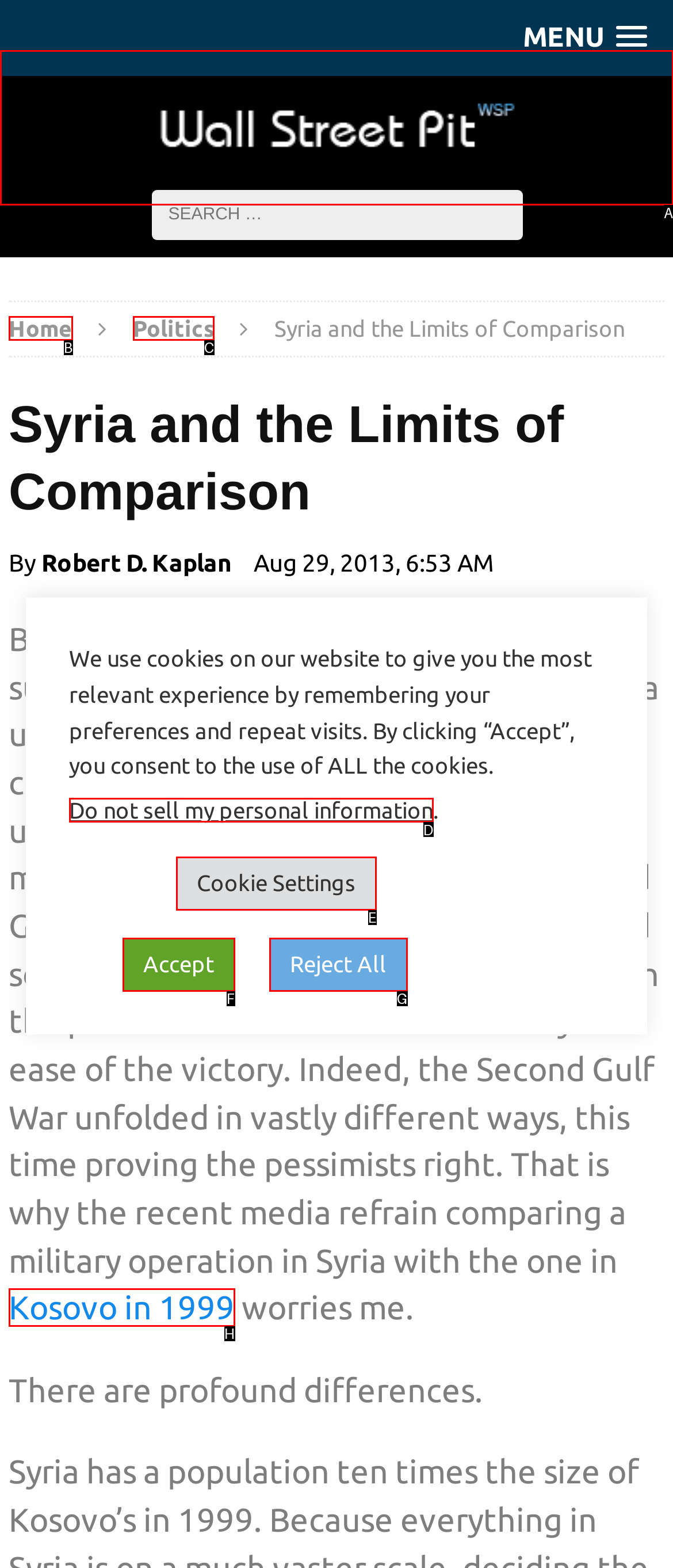Which option should be clicked to complete this task: Visit the Wall Street Pit website
Reply with the letter of the correct choice from the given choices.

A